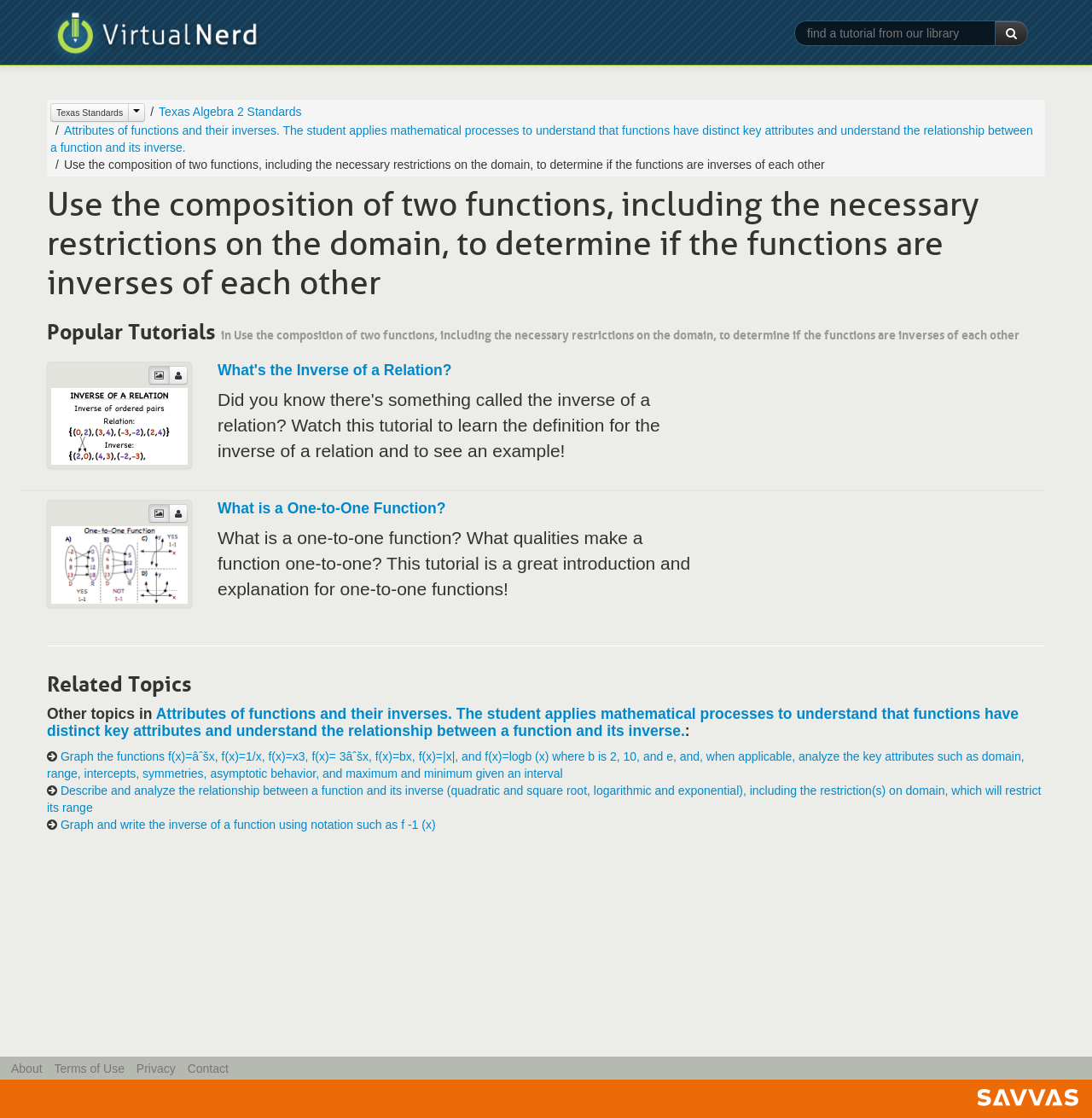Given the element description "Privacy", identify the bounding box of the corresponding UI element.

[0.125, 0.95, 0.161, 0.962]